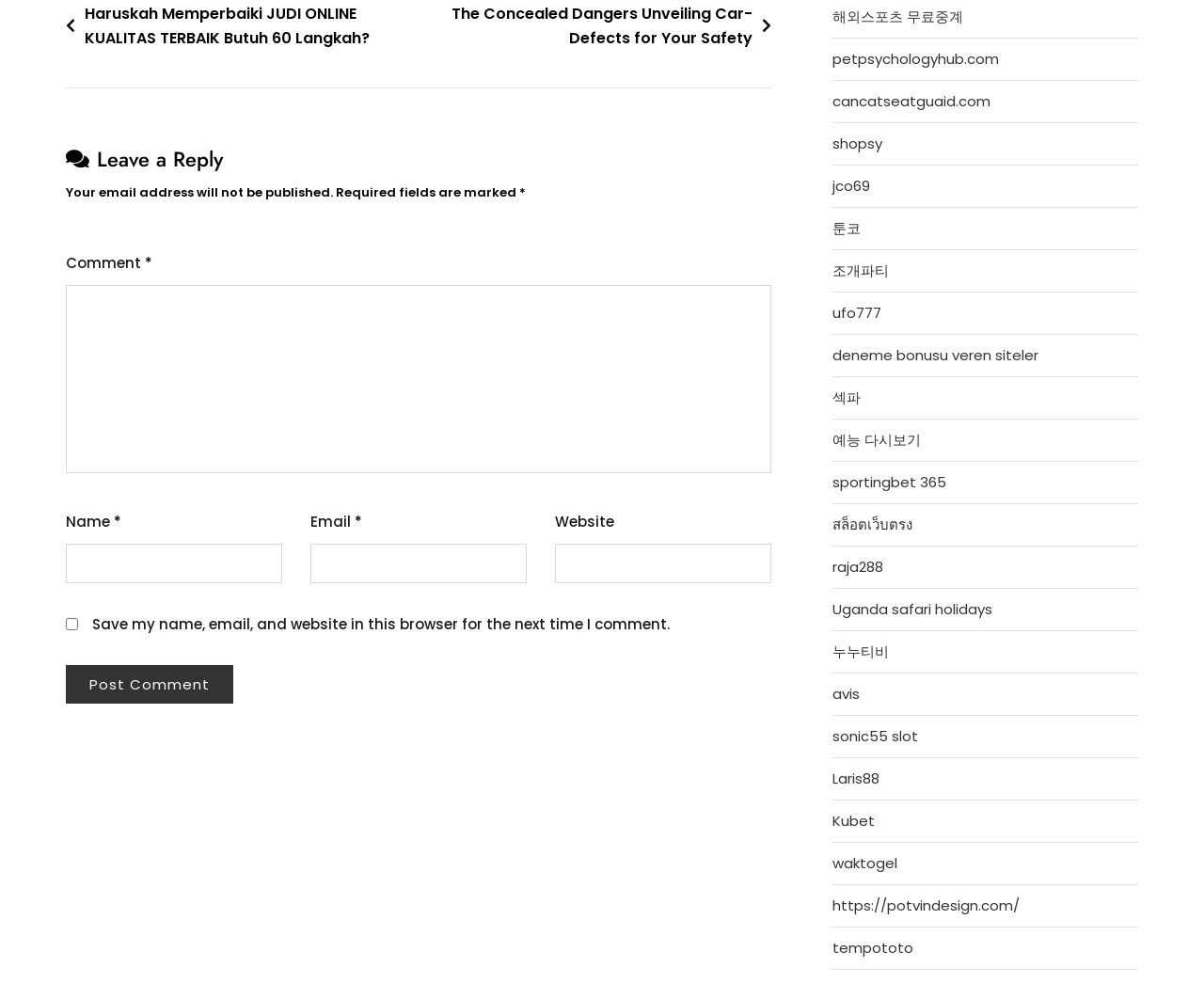Determine the bounding box coordinates of the clickable element to complete this instruction: "Click on the 'Post Comment' button". Provide the coordinates in the format of four float numbers between 0 and 1, [left, top, right, bottom].

[0.055, 0.677, 0.194, 0.716]